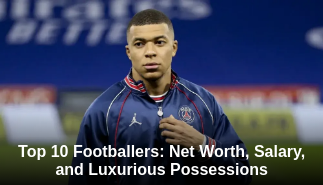Based on the visual content of the image, answer the question thoroughly: What is the logo on the training jacket?

The image features a prominent football player, presumably Kylian Mbappé, dressed in a blue training jacket adorned with the logo of Paris Saint-Germain (PSG).